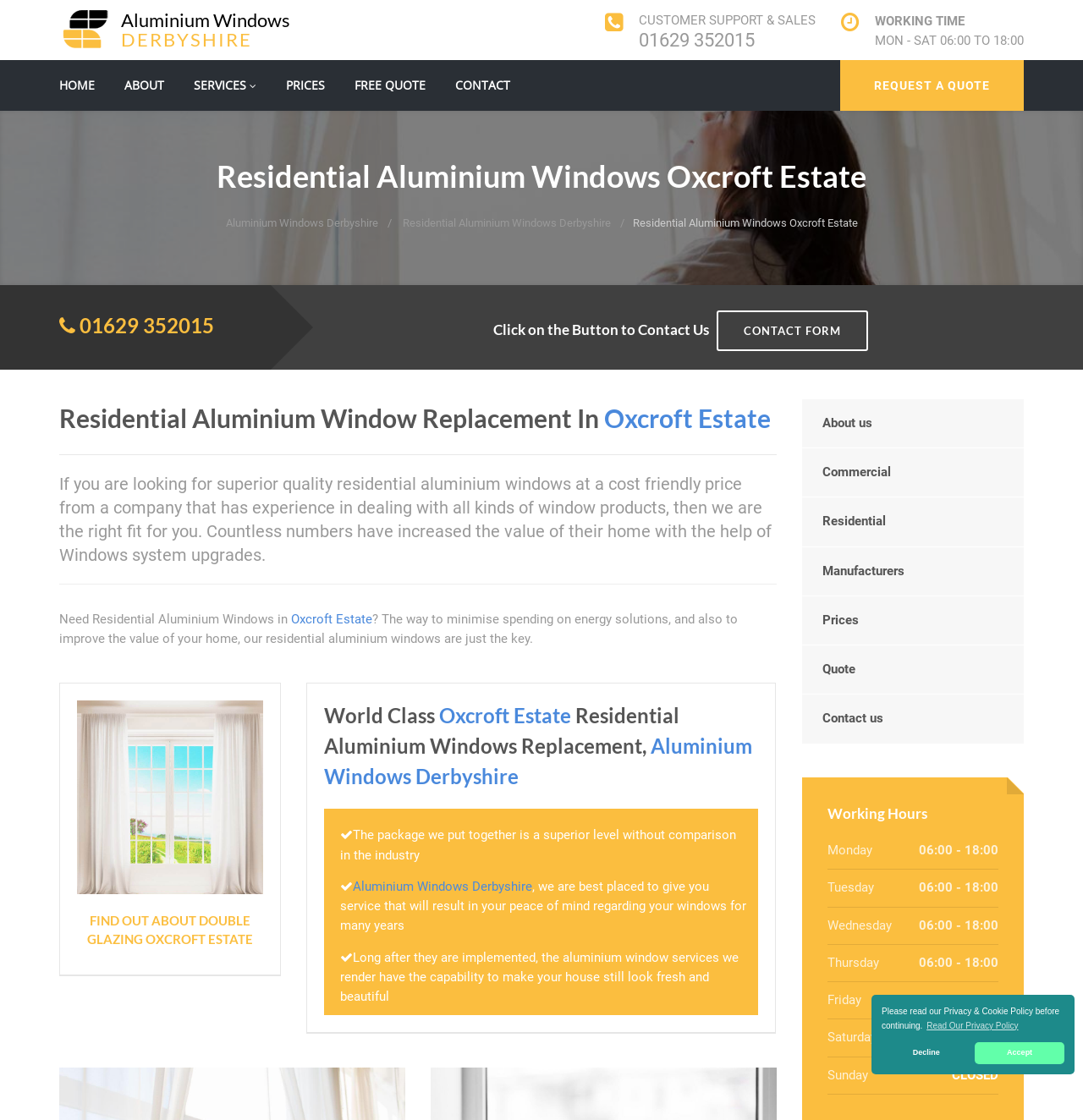What is the purpose of the company's residential aluminium windows?
Answer briefly with a single word or phrase based on the image.

To improve the value of your home